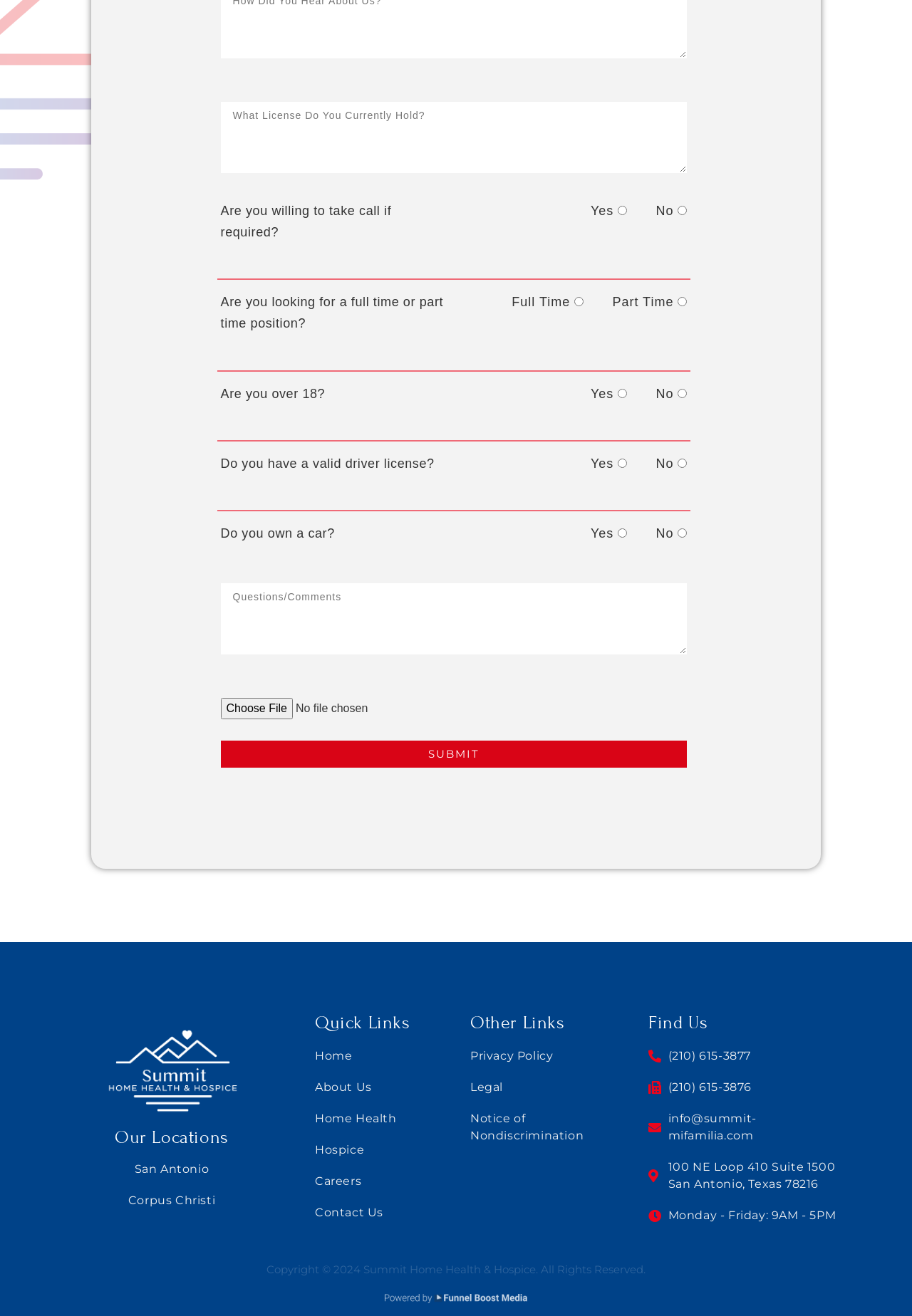What is the company's phone number?
Based on the image, answer the question with a single word or brief phrase.

(210) 615-3877